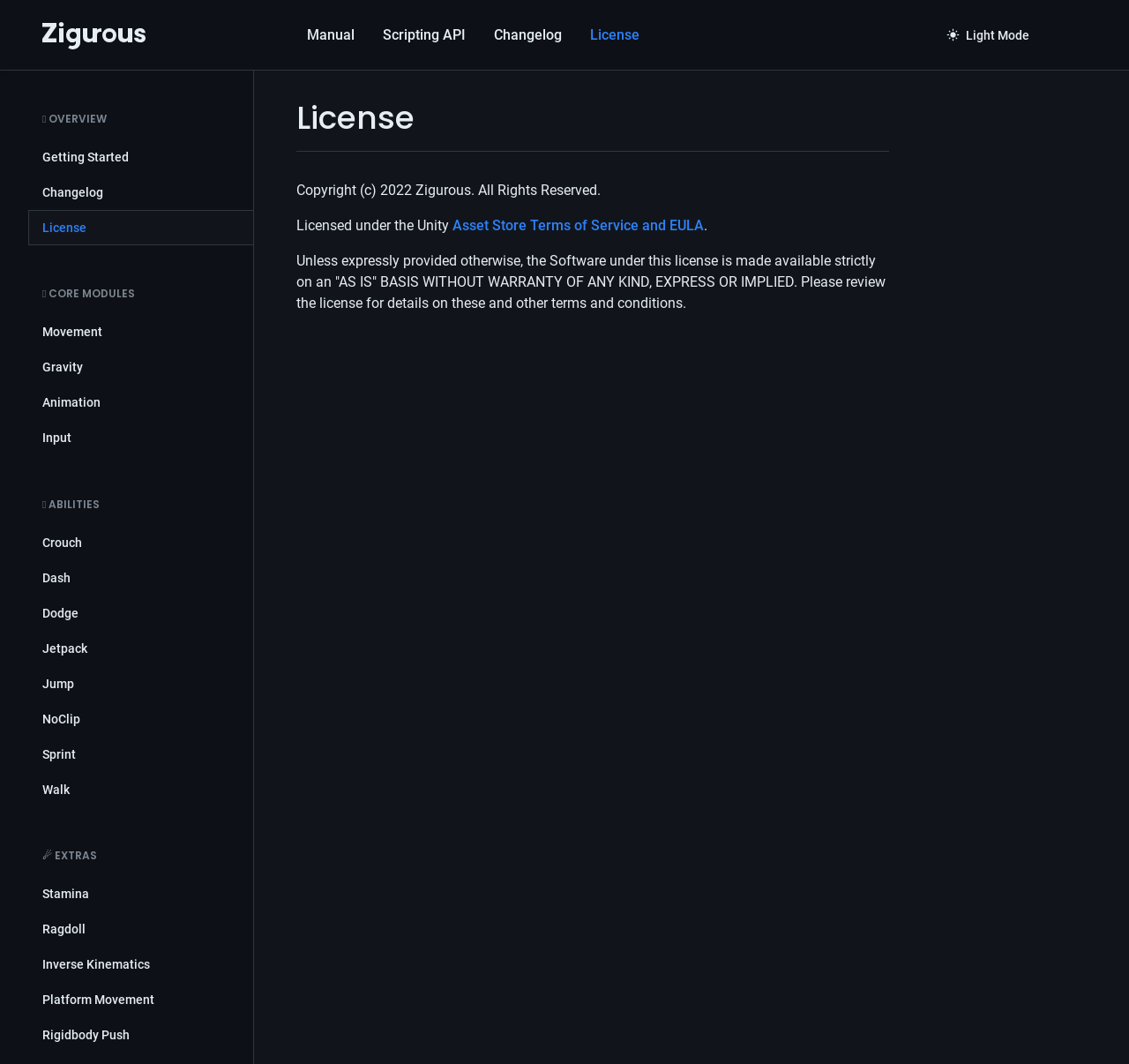Use a single word or phrase to answer the question: What is the name of the logo button?

Logo